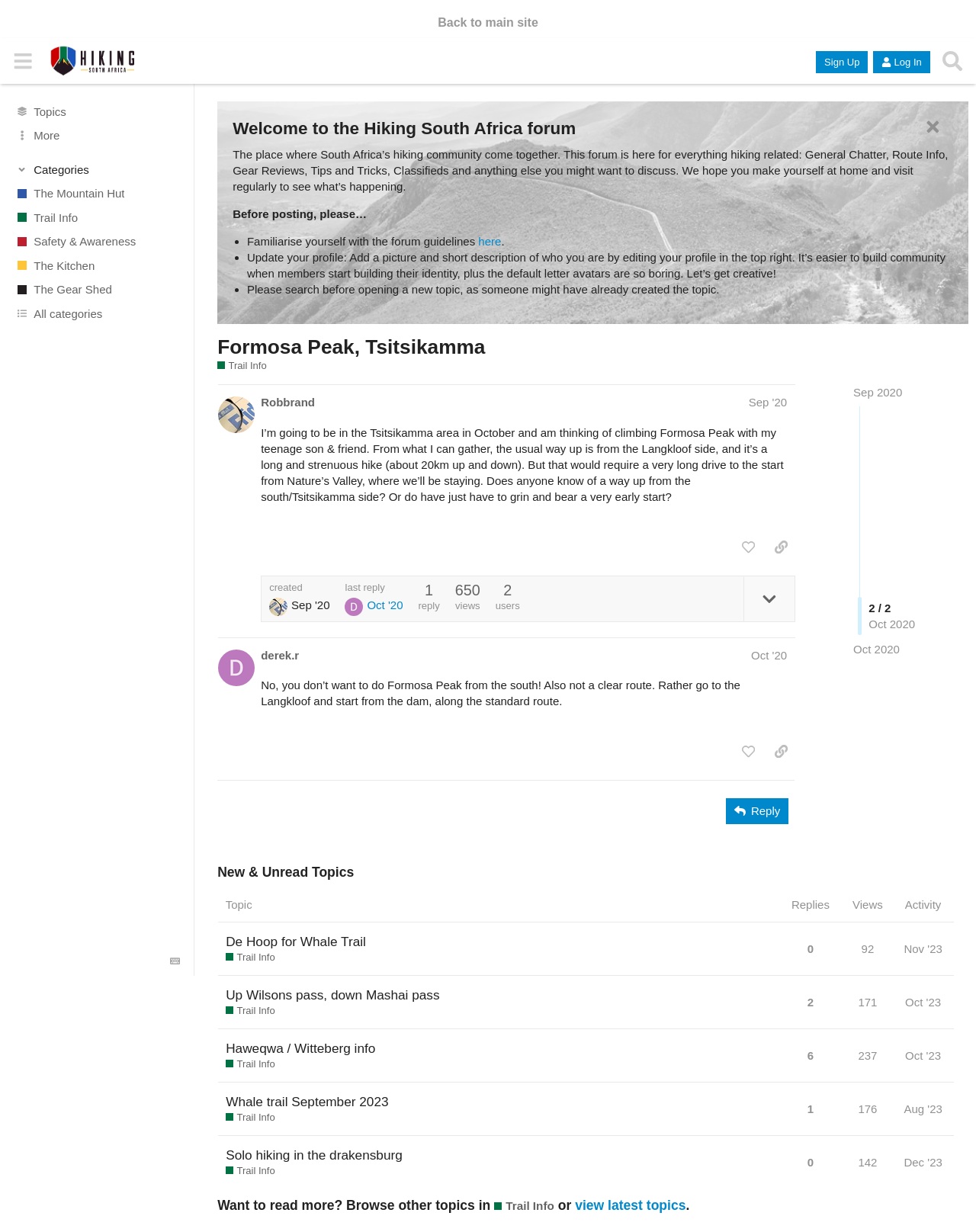Return the bounding box coordinates of the UI element that corresponds to this description: "Nov '23". The coordinates must be given as four float numbers in the range of 0 and 1, [left, top, right, bottom].

[0.922, 0.756, 0.969, 0.785]